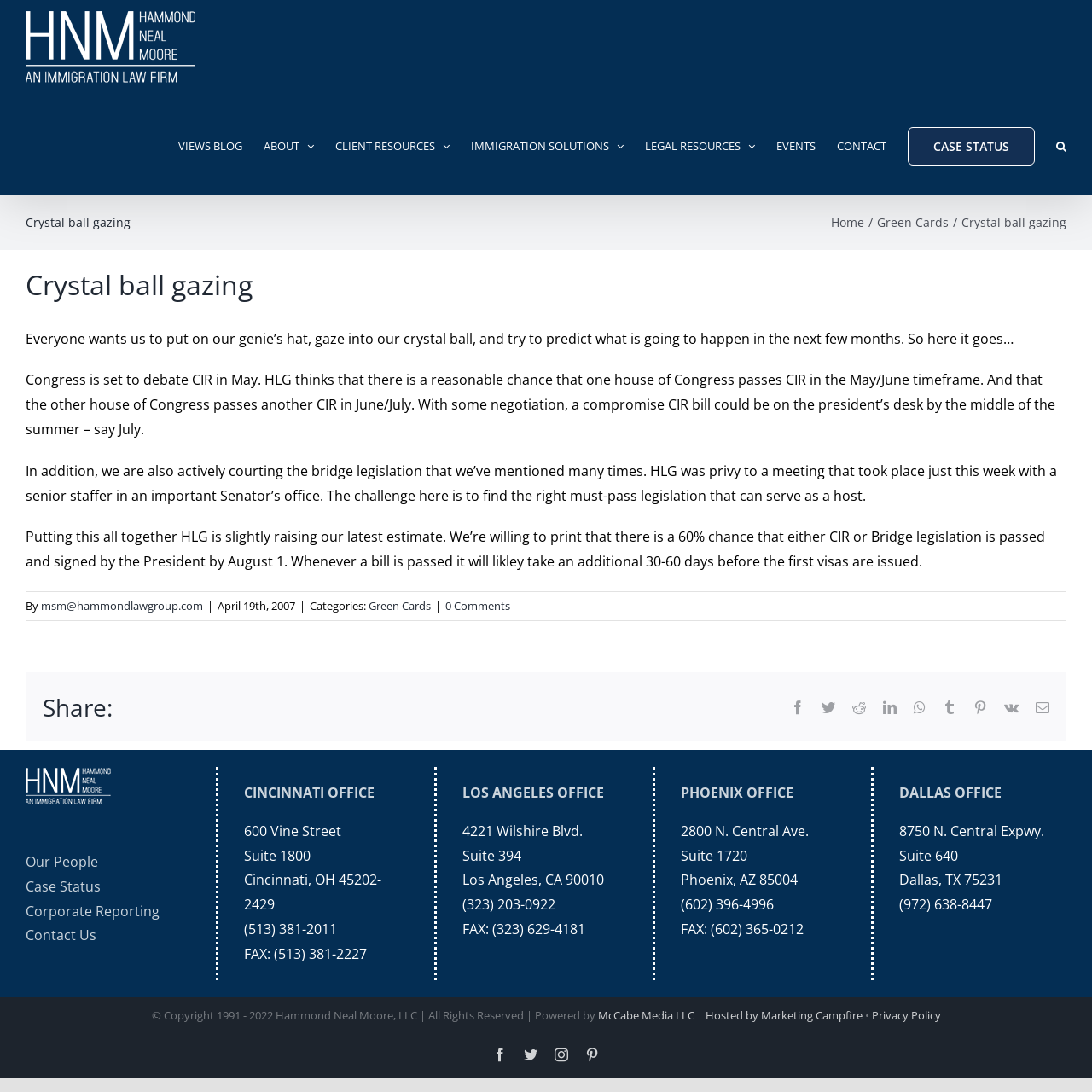Identify the bounding box coordinates of the clickable region necessary to fulfill the following instruction: "Click the 'VIEWS BLOG' link". The bounding box coordinates should be four float numbers between 0 and 1, i.e., [left, top, right, bottom].

[0.163, 0.089, 0.222, 0.178]